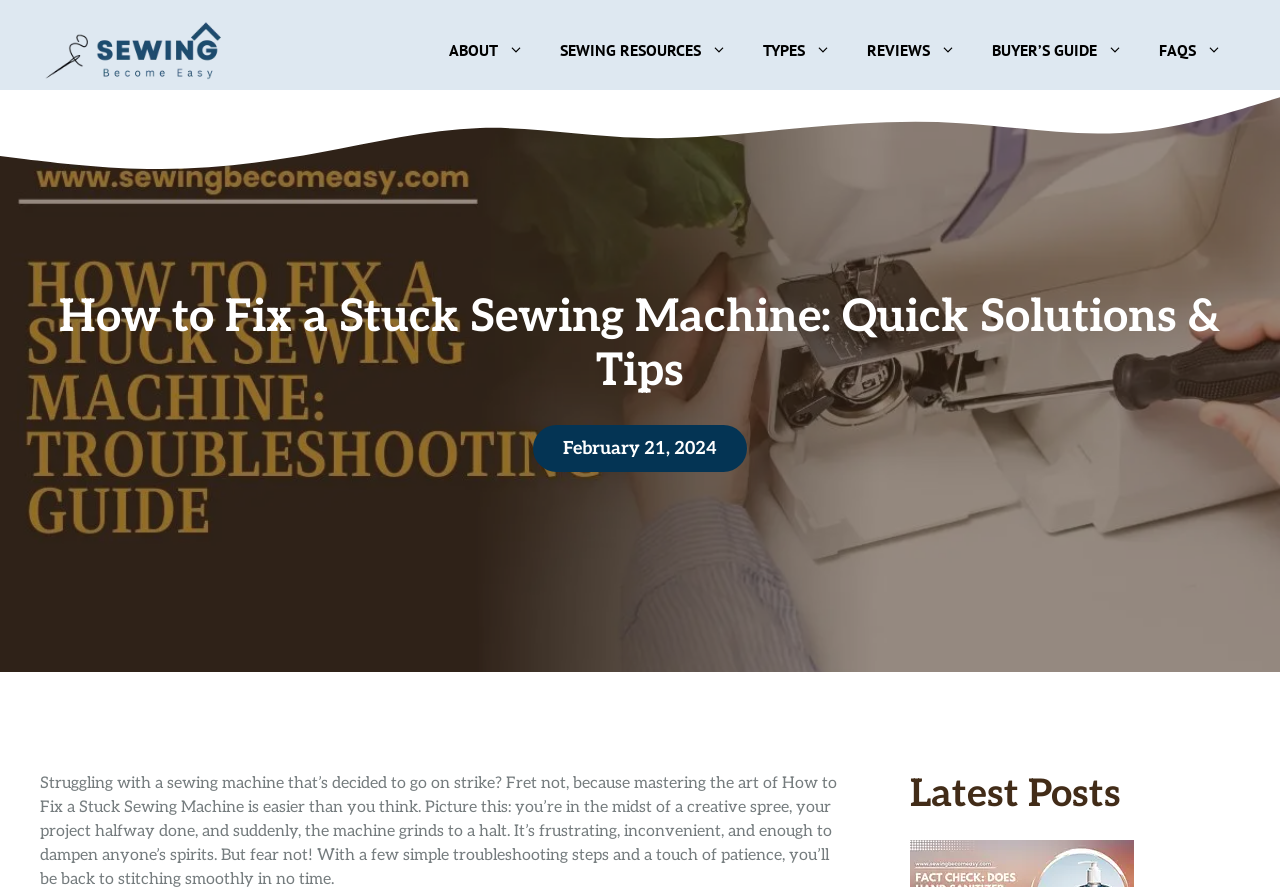How many navigation links are there?
Observe the image and answer the question with a one-word or short phrase response.

7